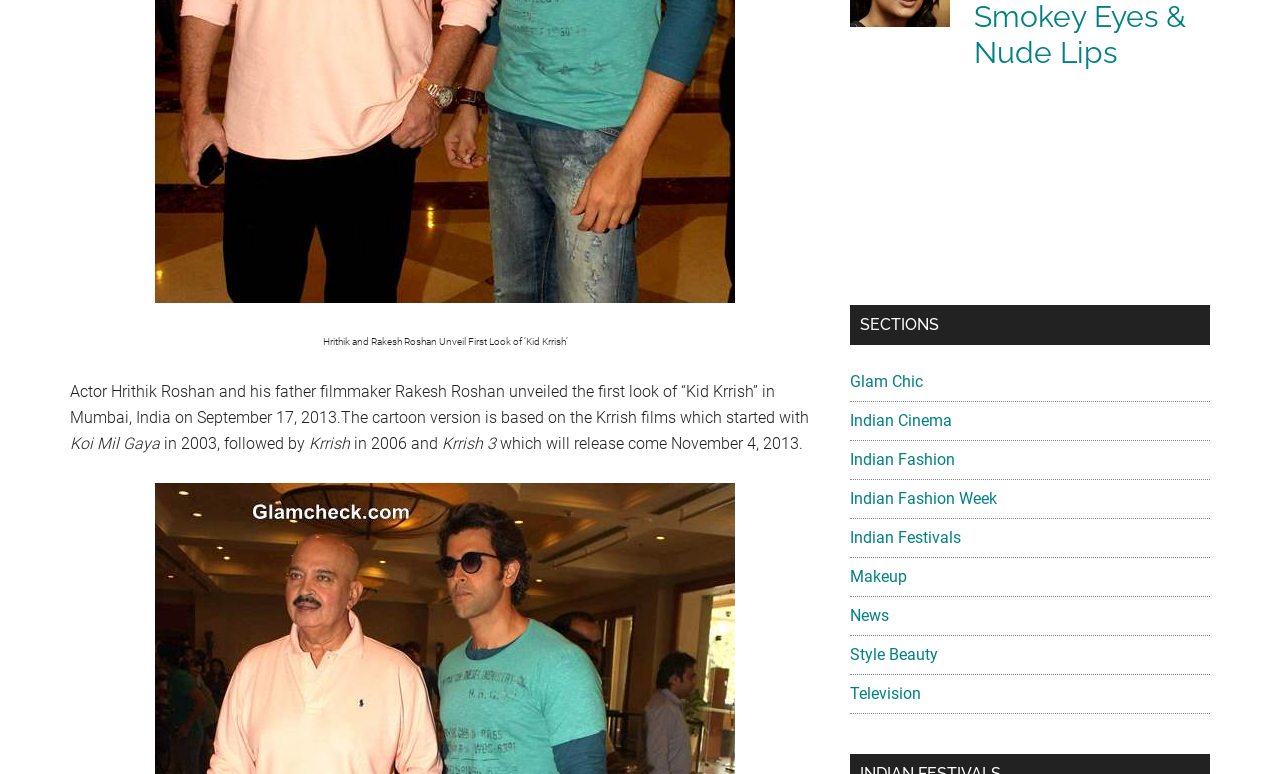Show the bounding box coordinates for the HTML element as described: "Indian Fashion Week".

[0.664, 0.631, 0.779, 0.656]